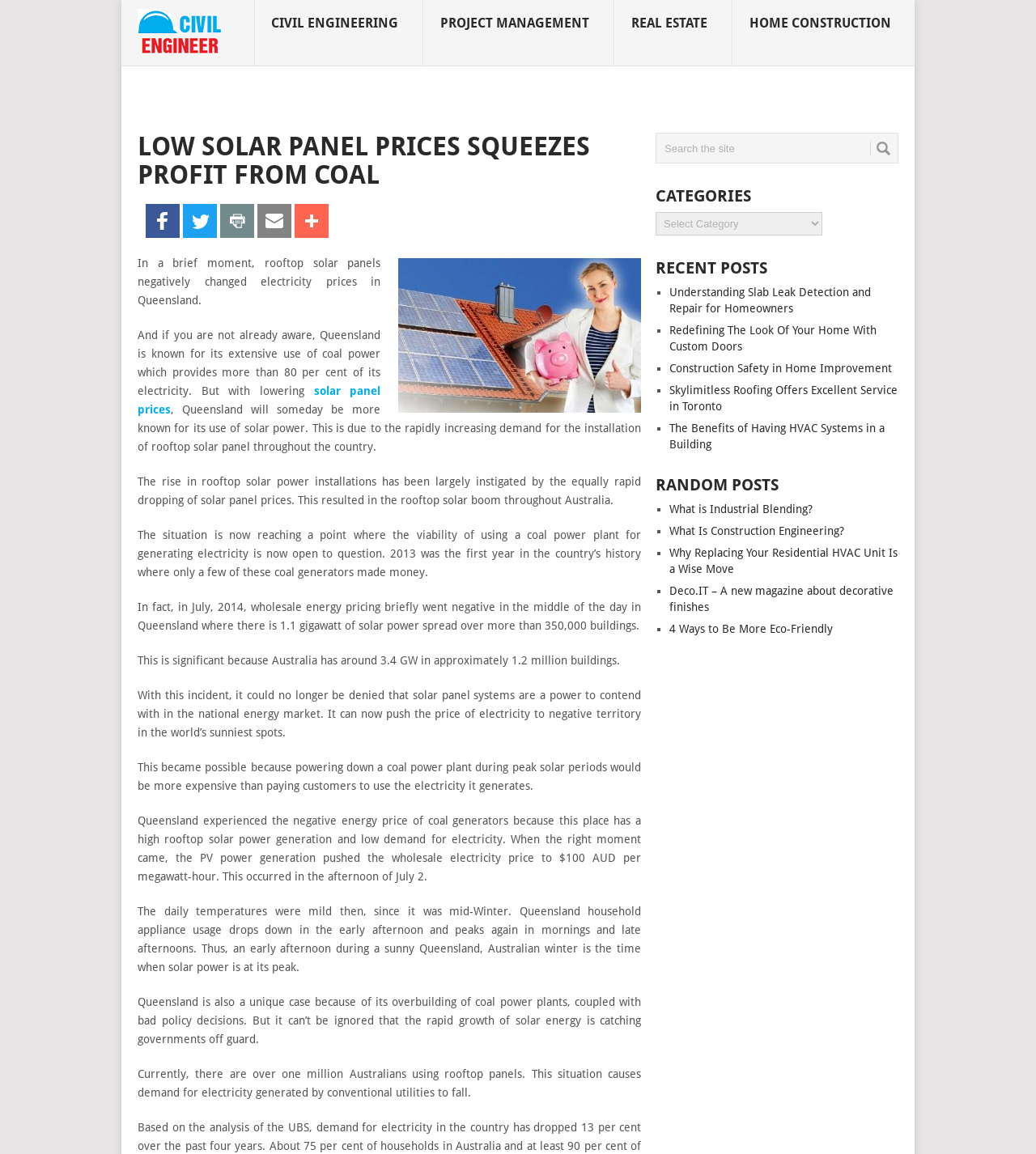Please identify the bounding box coordinates of the element that needs to be clicked to perform the following instruction: "Search the site".

[0.84, 0.123, 0.865, 0.135]